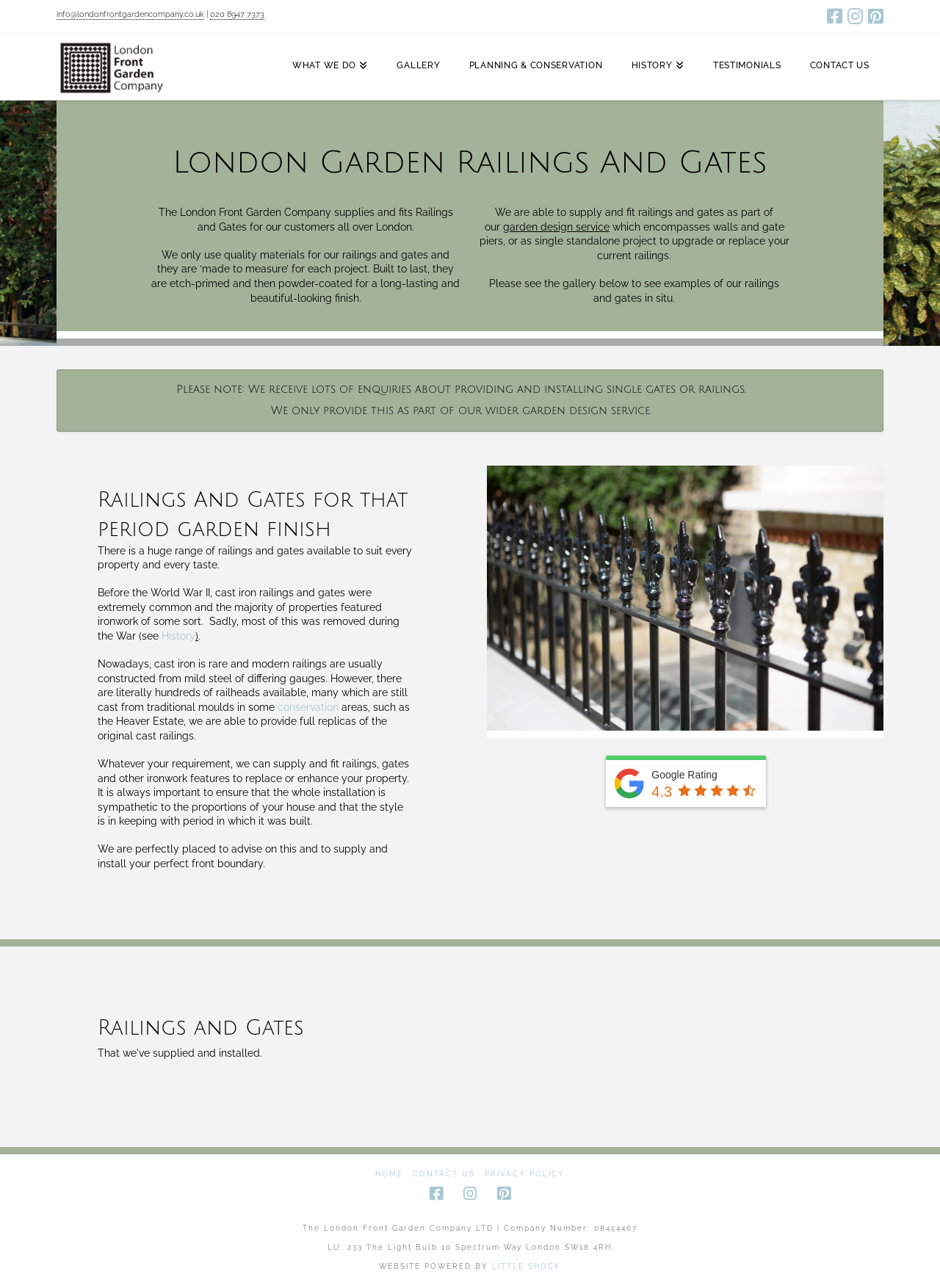Locate the bounding box coordinates of the element that should be clicked to execute the following instruction: "Contact the company via email".

[0.06, 0.007, 0.217, 0.015]